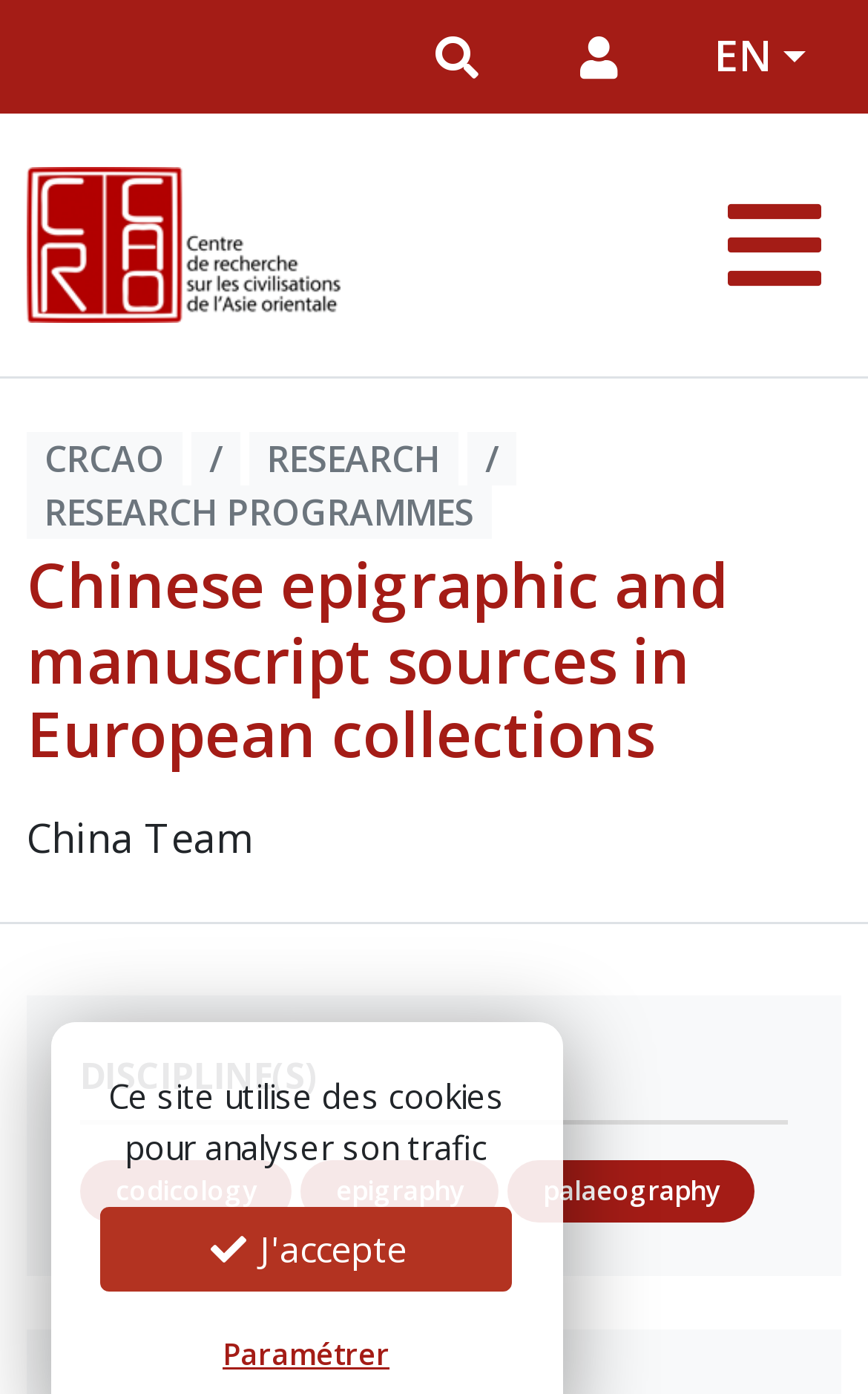Please determine the bounding box coordinates, formatted as (top-left x, top-left y, bottom-right x, bottom-right y), with all values as floating point numbers between 0 and 1. Identify the bounding box of the region described as: en

[0.782, 0.0, 0.969, 0.082]